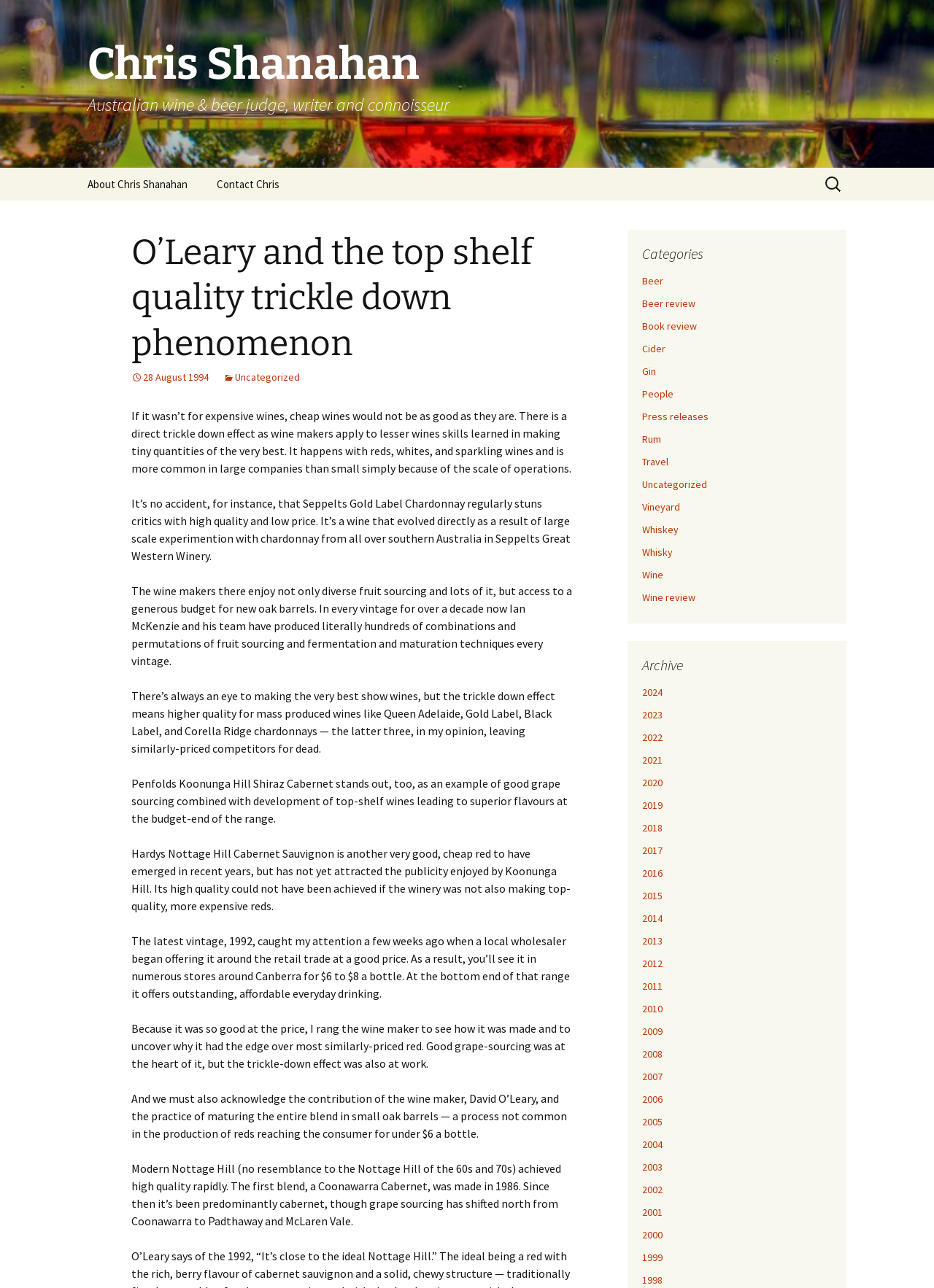Indicate the bounding box coordinates of the element that must be clicked to execute the instruction: "Click the 'Holiday Boxes' link". The coordinates should be given as four float numbers between 0 and 1, i.e., [left, top, right, bottom].

None